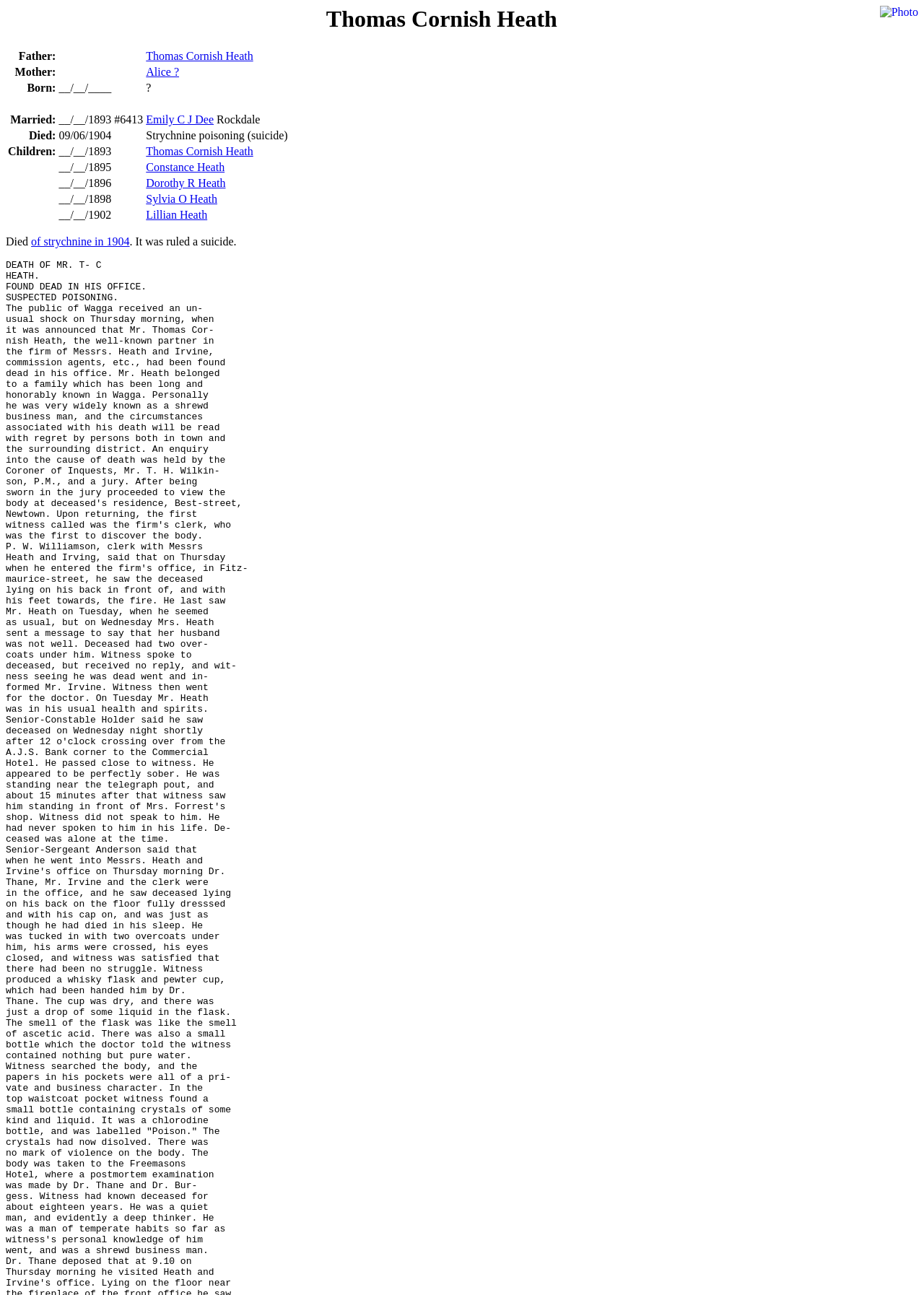Identify the bounding box coordinates of the specific part of the webpage to click to complete this instruction: "View Thomas Cornish Heath's information".

[0.157, 0.038, 0.312, 0.049]